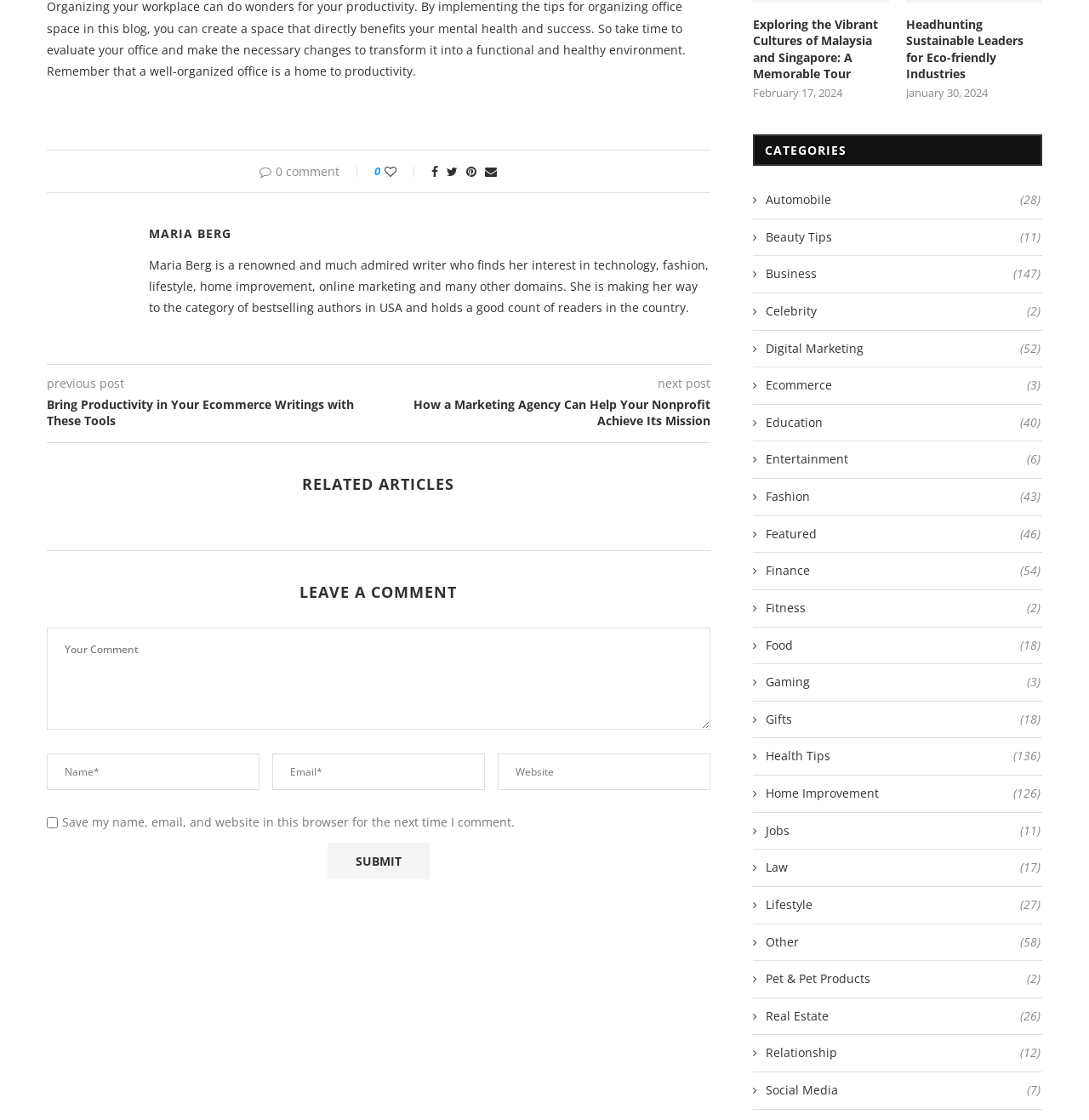Give a one-word or one-phrase response to the question: 
What is the author's name?

MARIA BERG